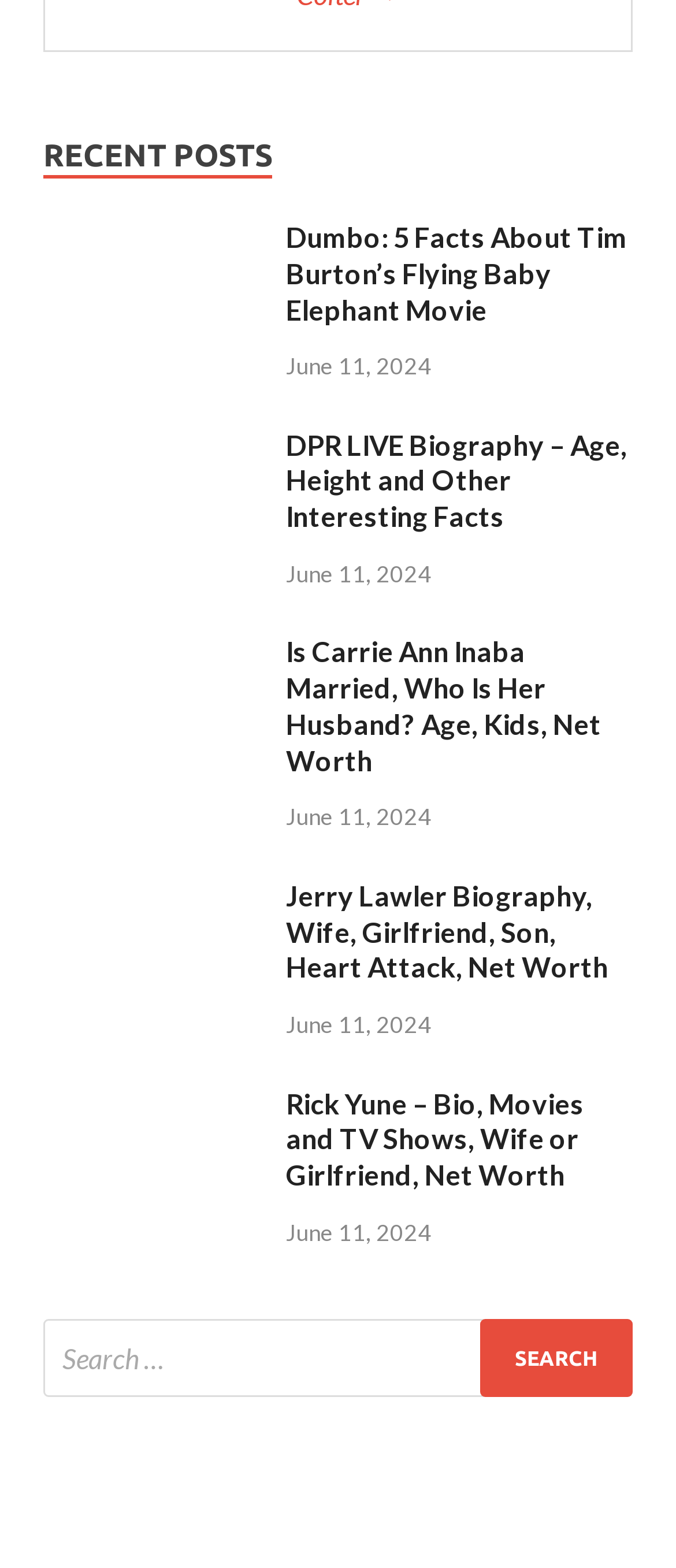What is the title of the first recent post?
Please respond to the question with as much detail as possible.

The title of the first recent post can be found by looking at the text content of the first link element, which is 'Dumbo: 5 Facts About Tim Burton’s Flying Baby Elephant Movie'.